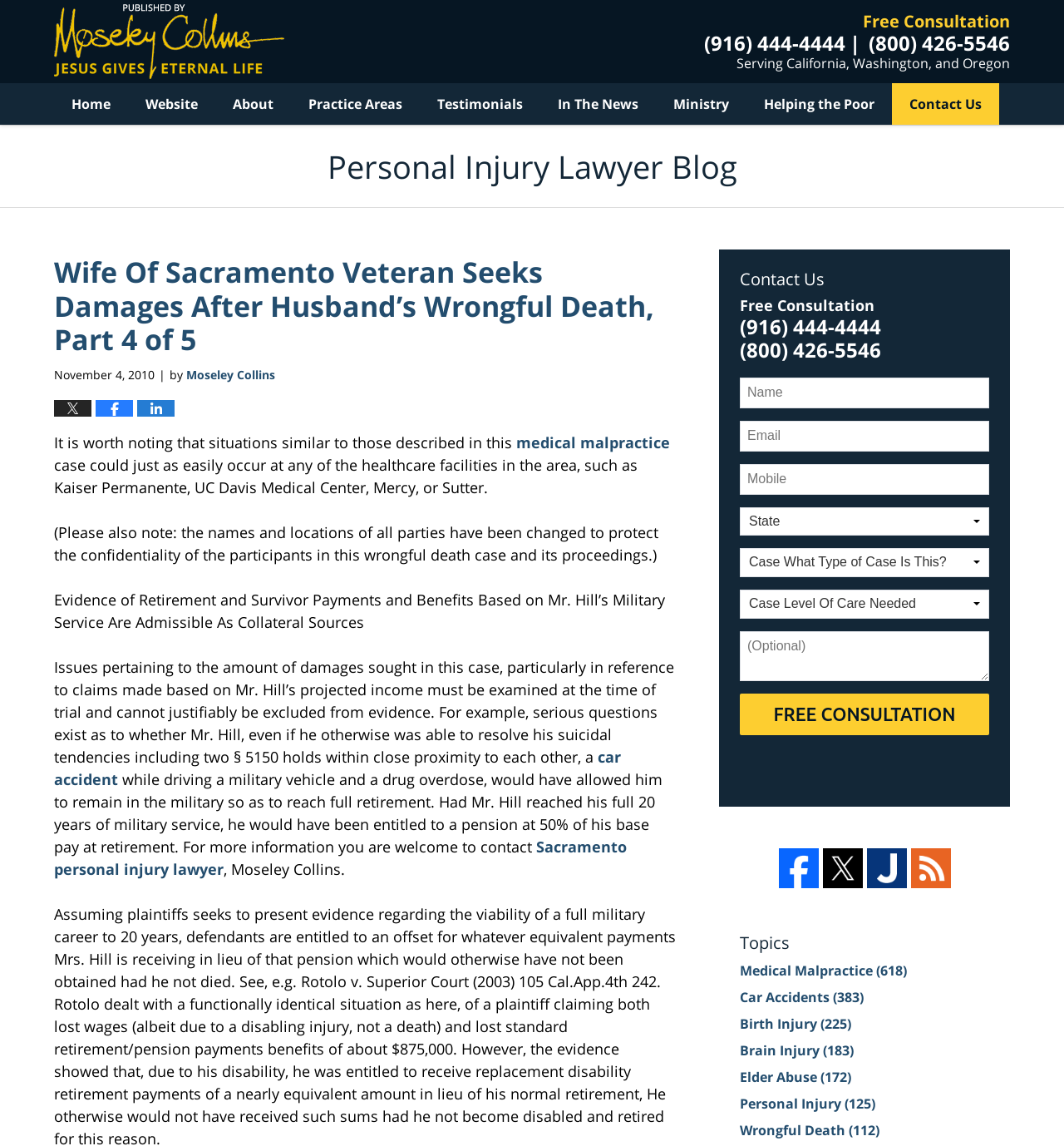Locate the bounding box coordinates of the clickable element to fulfill the following instruction: "View the 'Medical Malpractice' topic". Provide the coordinates as four float numbers between 0 and 1 in the format [left, top, right, bottom].

[0.695, 0.839, 0.852, 0.855]